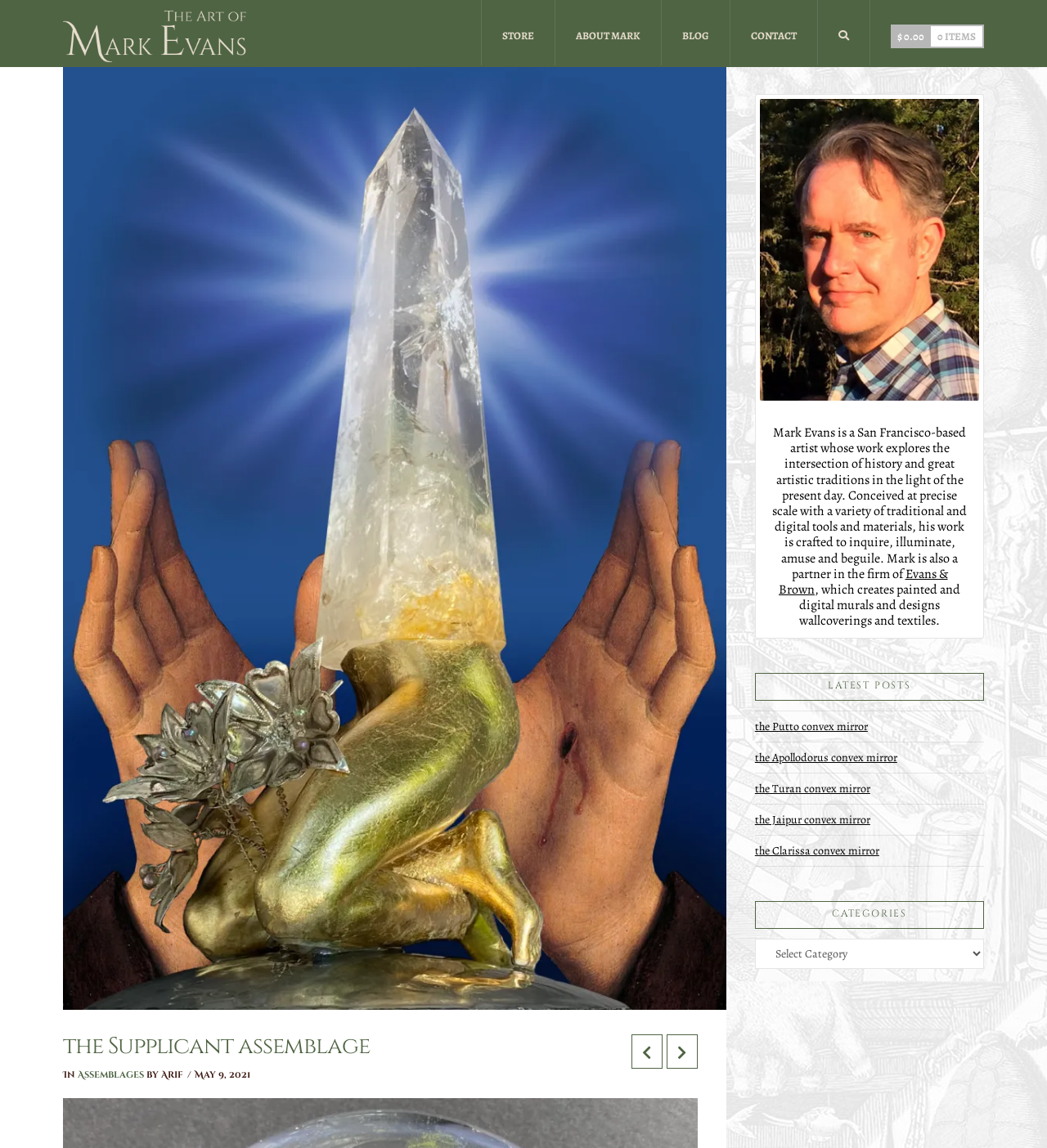How many latest posts are listed?
Use the information from the image to give a detailed answer to the question.

I counted the number of links under the heading 'LATEST POSTS' and found 5 links, which are 'the Putto convex mirror', 'the Apollodorus convex mirror', 'the Turan convex mirror', 'the Jaipur convex mirror', and 'the Clarissa convex mirror'.